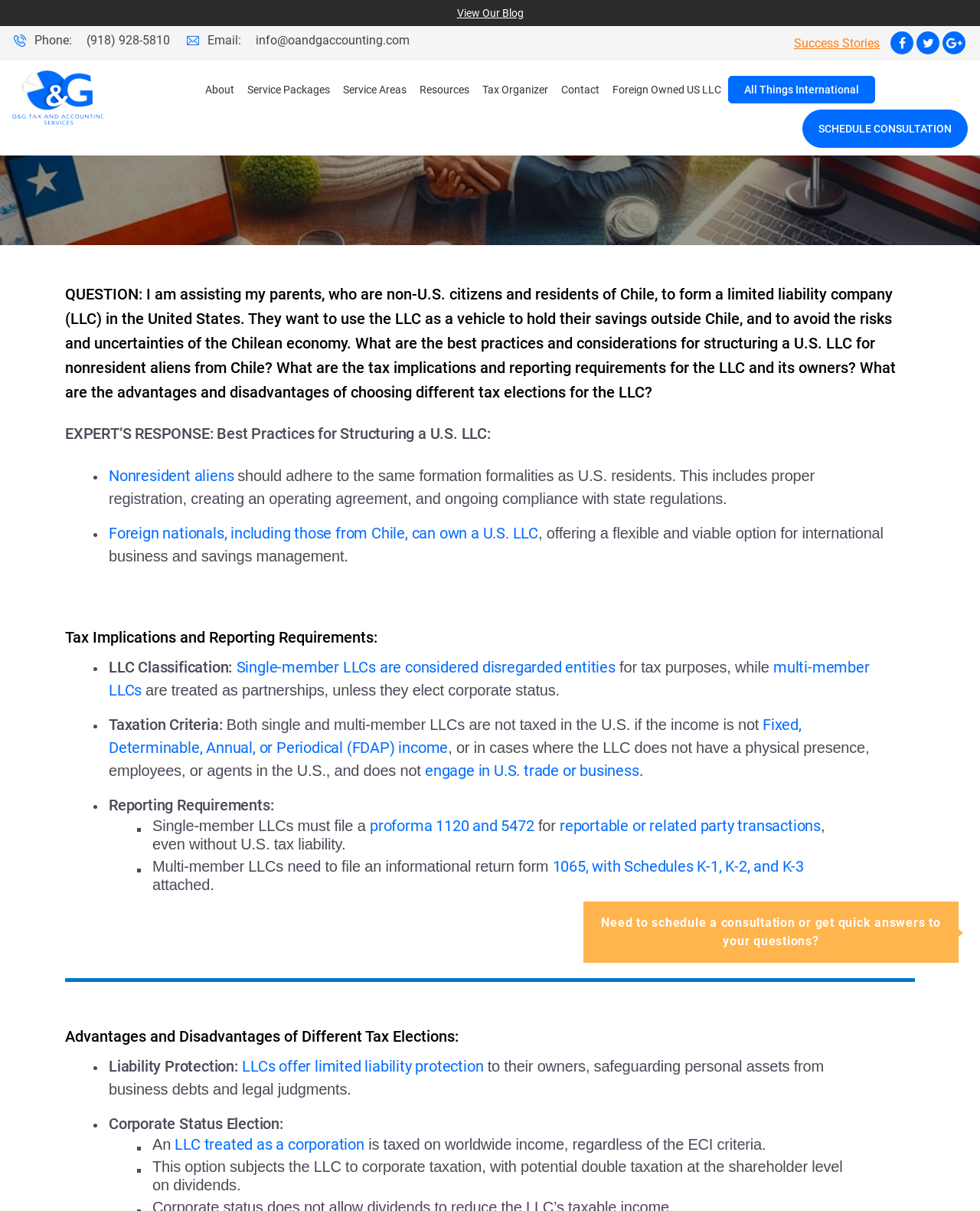Find and indicate the bounding box coordinates of the region you should select to follow the given instruction: "Learn about Foreign Owned US LLC".

[0.619, 0.063, 0.742, 0.086]